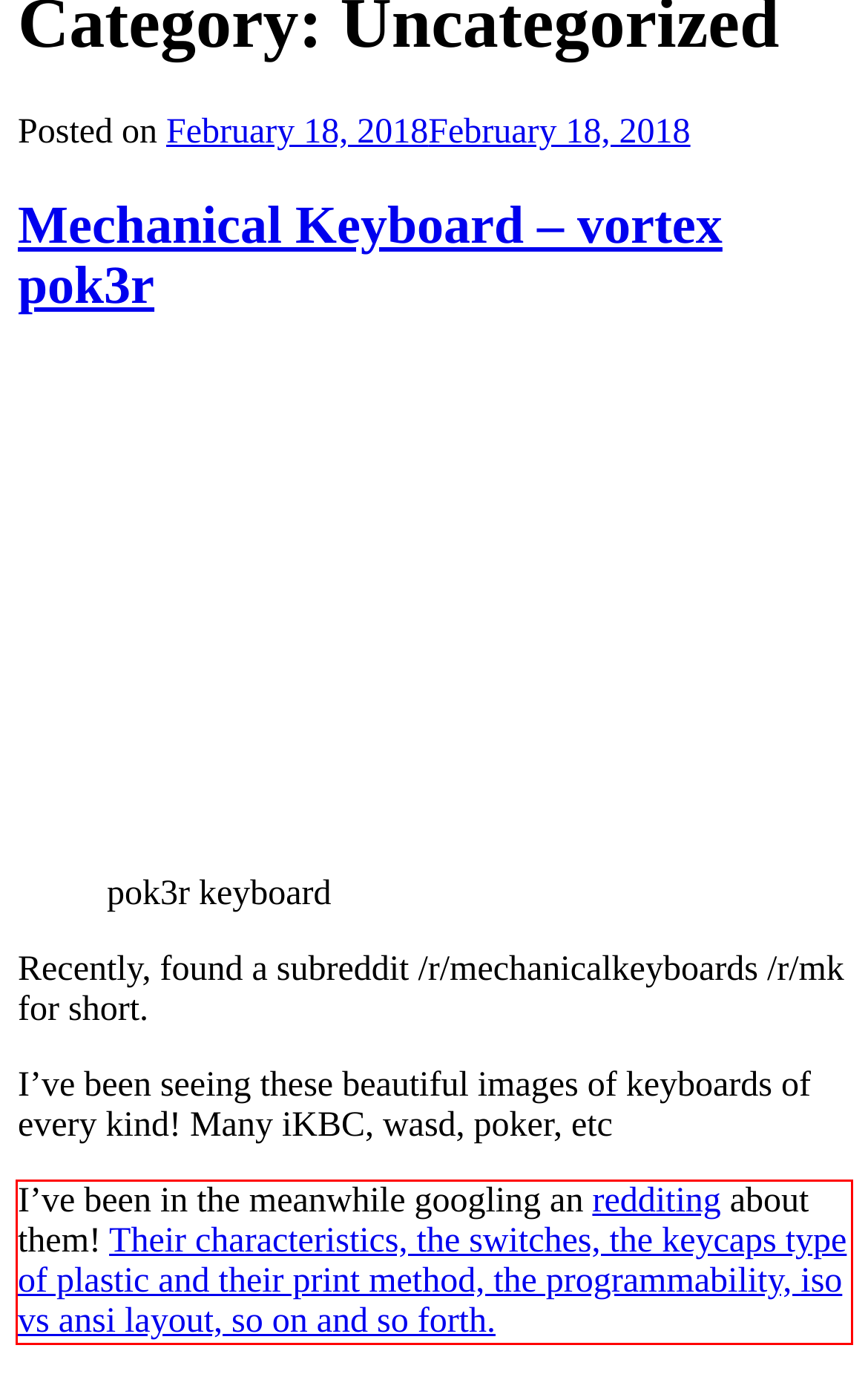Analyze the webpage screenshot and use OCR to recognize the text content in the red bounding box.

I’ve been in the meanwhile googling an redditing about them! Their characteristics, the switches, the keycaps type of plastic and their print method, the programmability, iso vs ansi layout, so on and so forth.